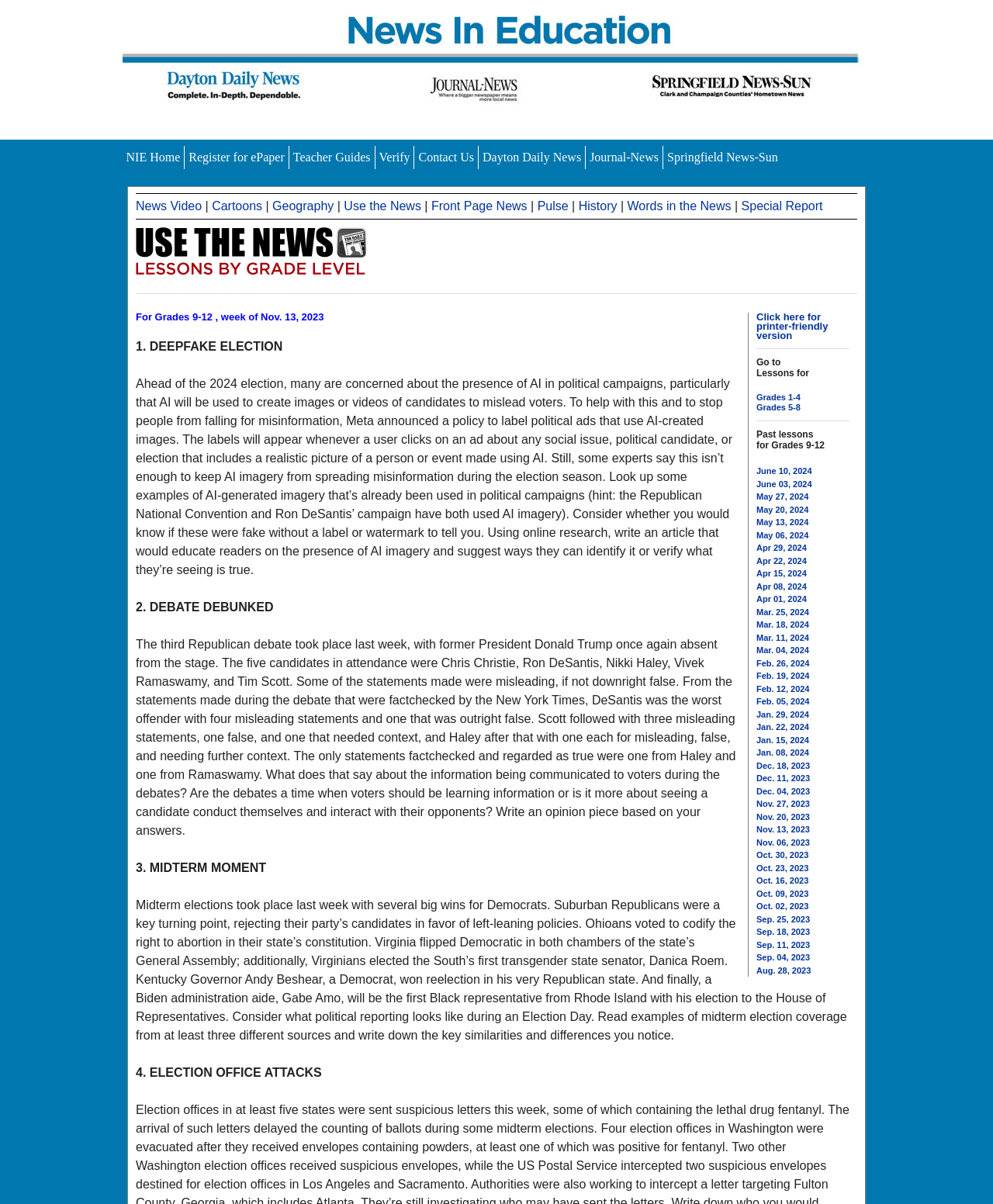Please specify the bounding box coordinates in the format (top-left x, top-left y, bottom-right x, bottom-right y), with values ranging from 0 to 1. Identify the bounding box for the UI component described as follows: Grades 1-4

[0.762, 0.326, 0.806, 0.334]